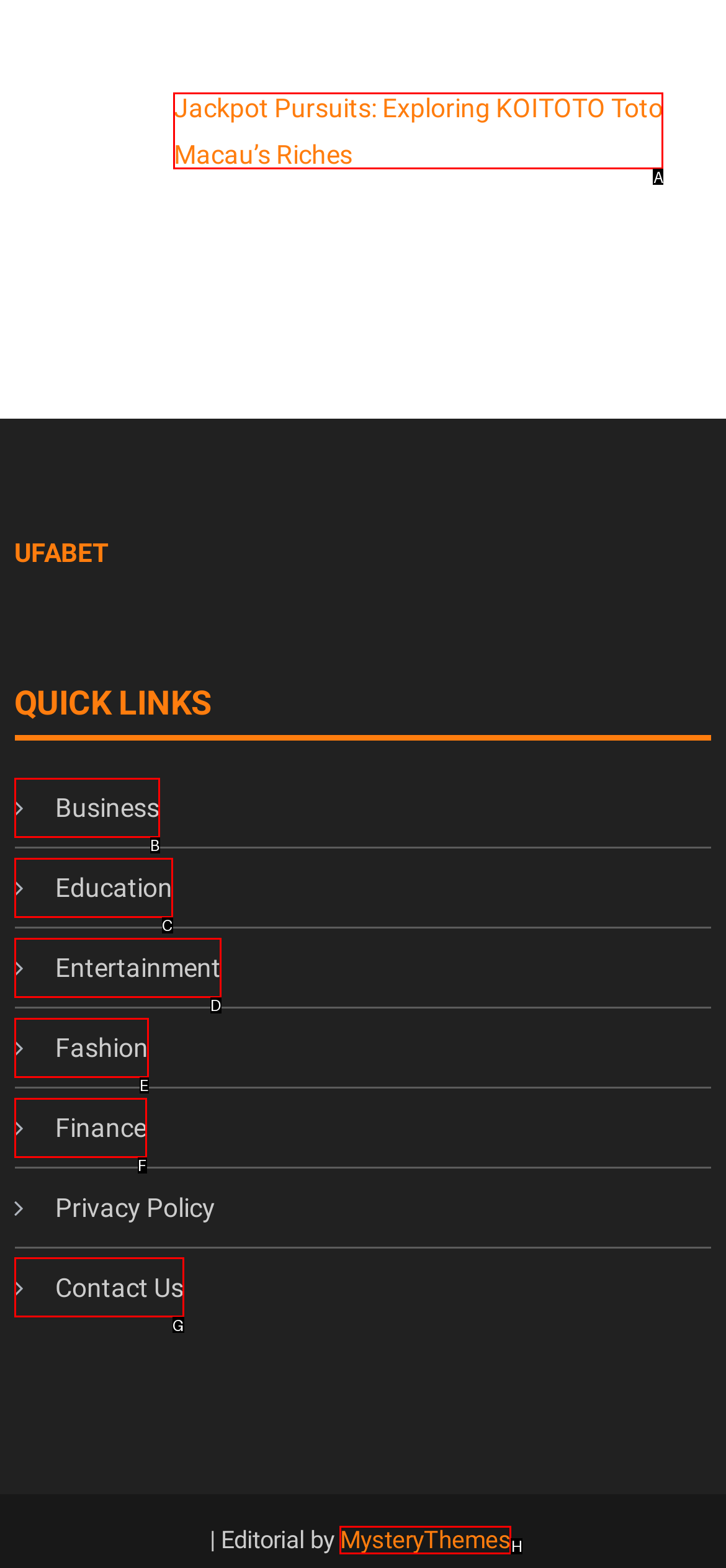Point out the UI element to be clicked for this instruction: Contact Us. Provide the answer as the letter of the chosen element.

G